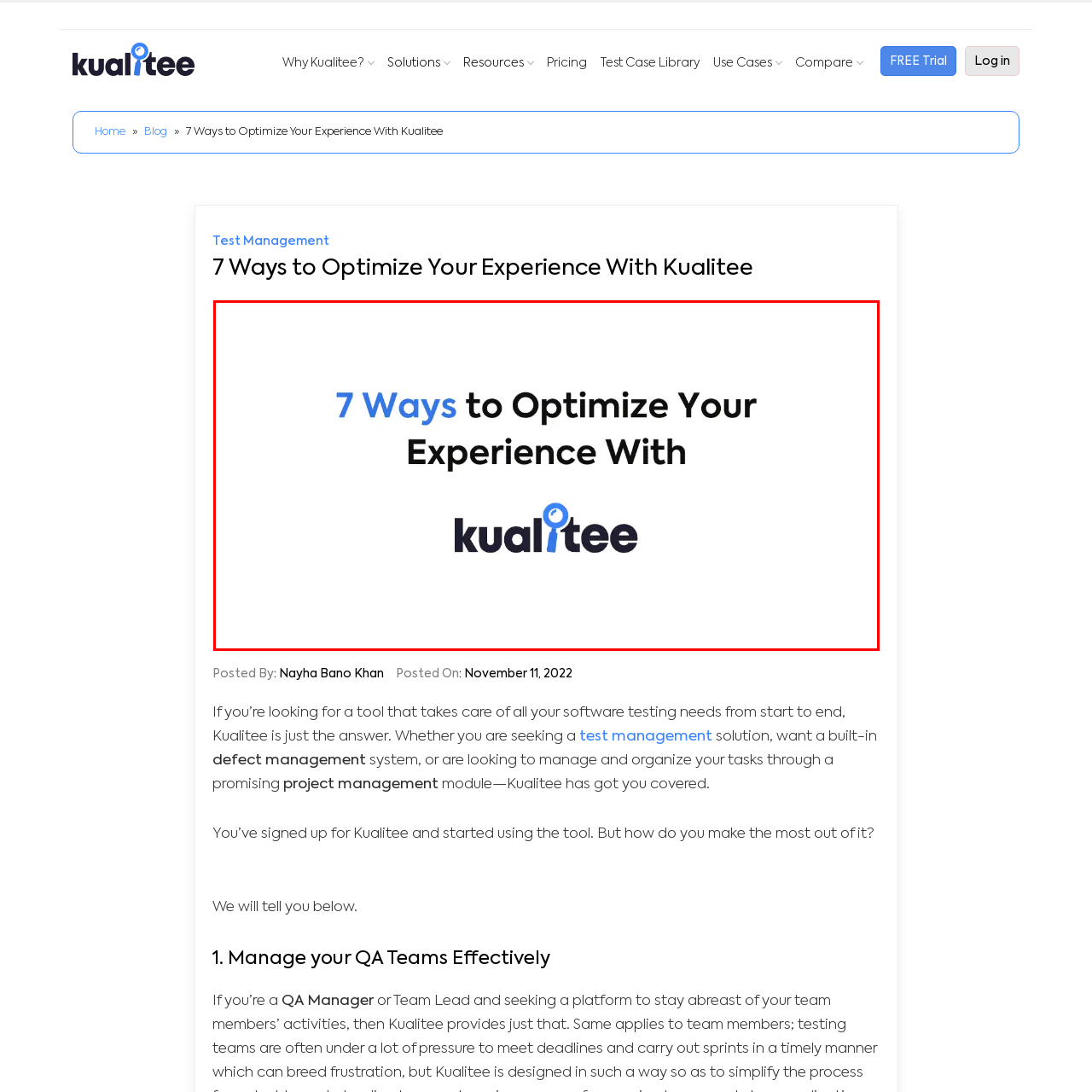Check the content in the red bounding box and reply to the question using a single word or phrase:
What is integrated into the letter 'k' in the Kualitee logo?

blue magnifying glass icon